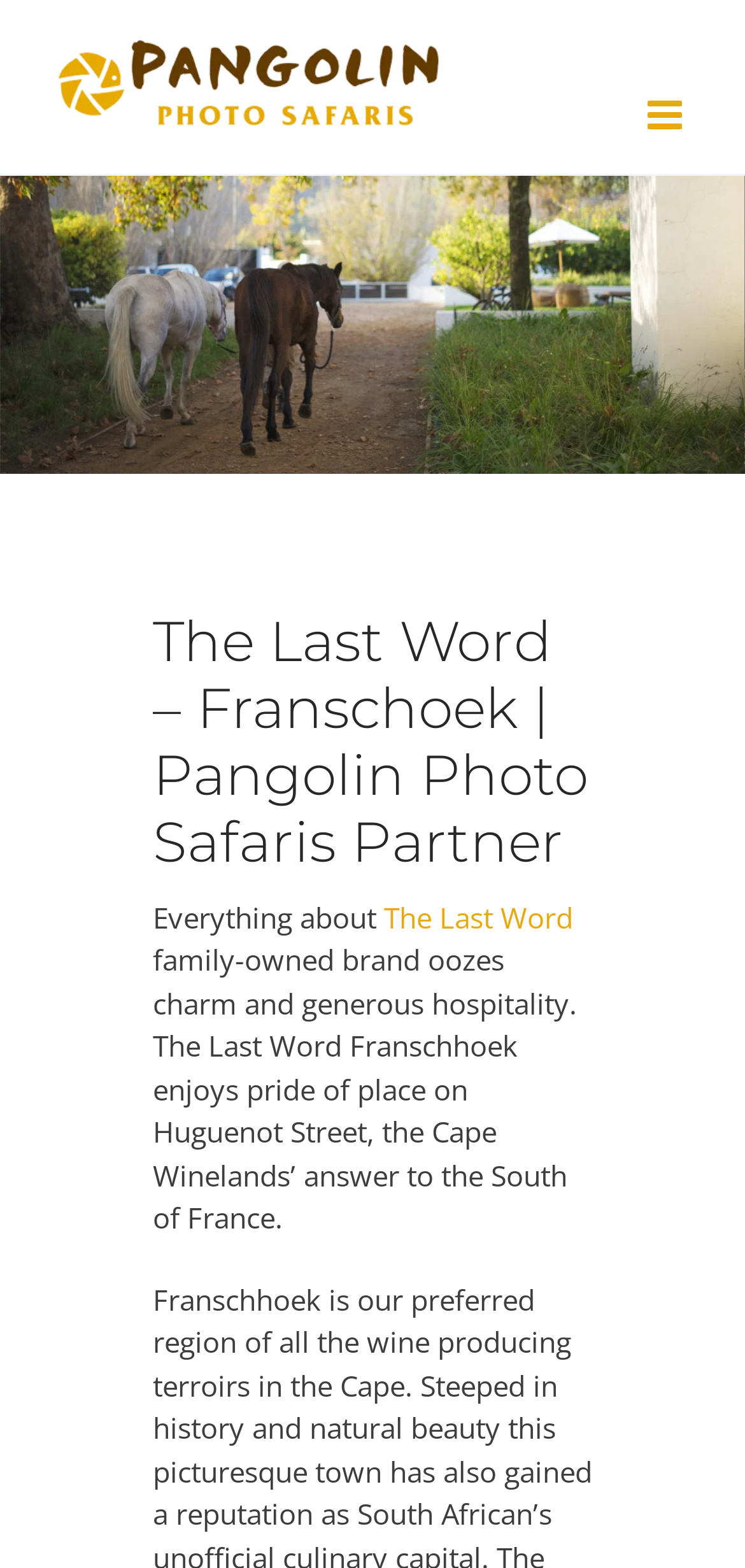Find the bounding box of the UI element described as follows: "alt="Pangolin Photo Safaris Logo"".

[0.077, 0.024, 0.59, 0.082]